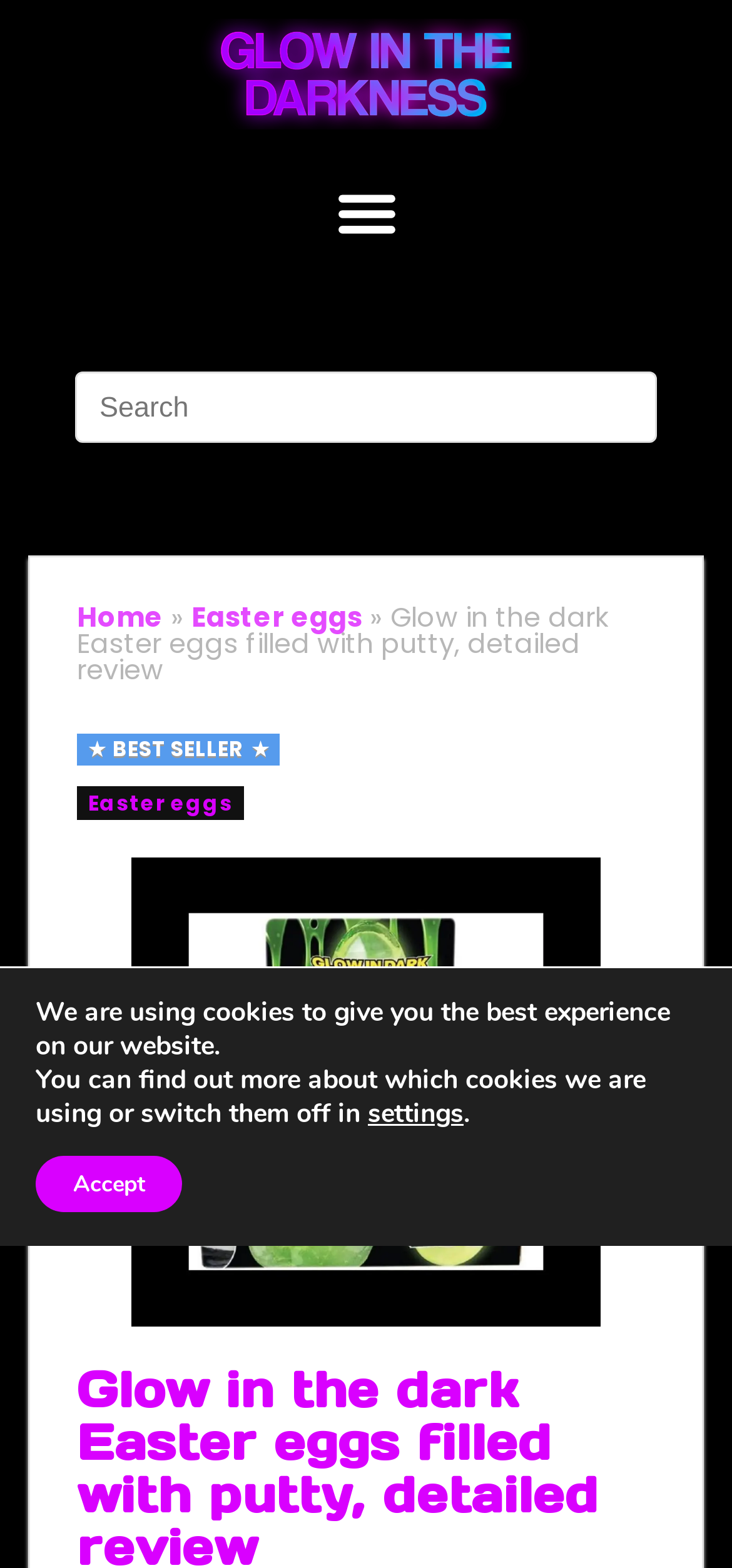Determine the bounding box coordinates of the clickable region to follow the instruction: "Click the menu toggle button".

[0.437, 0.106, 0.563, 0.166]